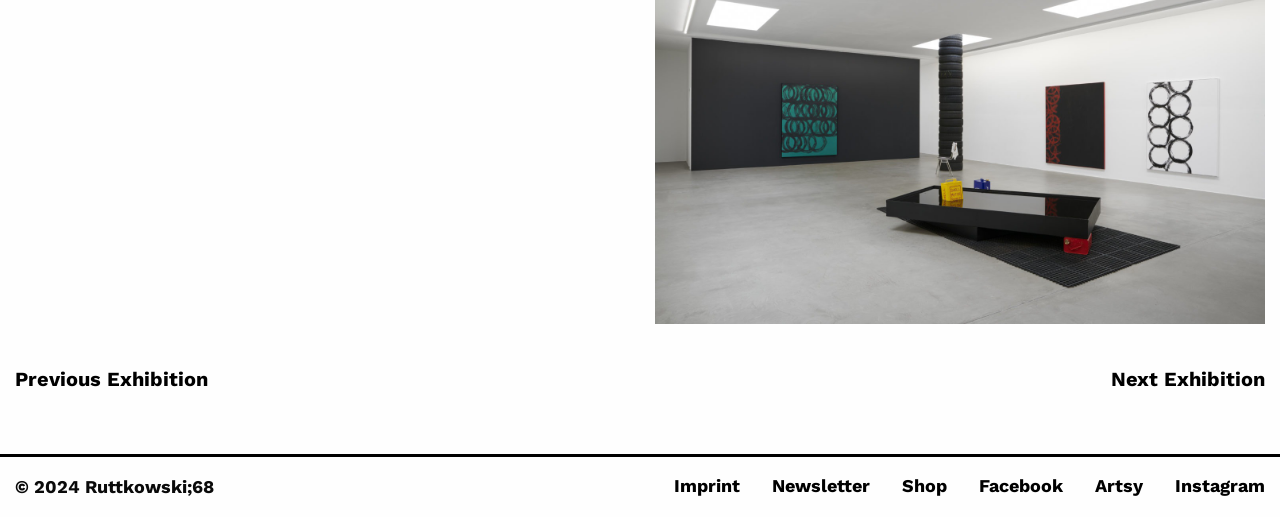Please determine the bounding box coordinates for the UI element described as: "Next Exhibition".

[0.868, 0.709, 0.988, 0.755]